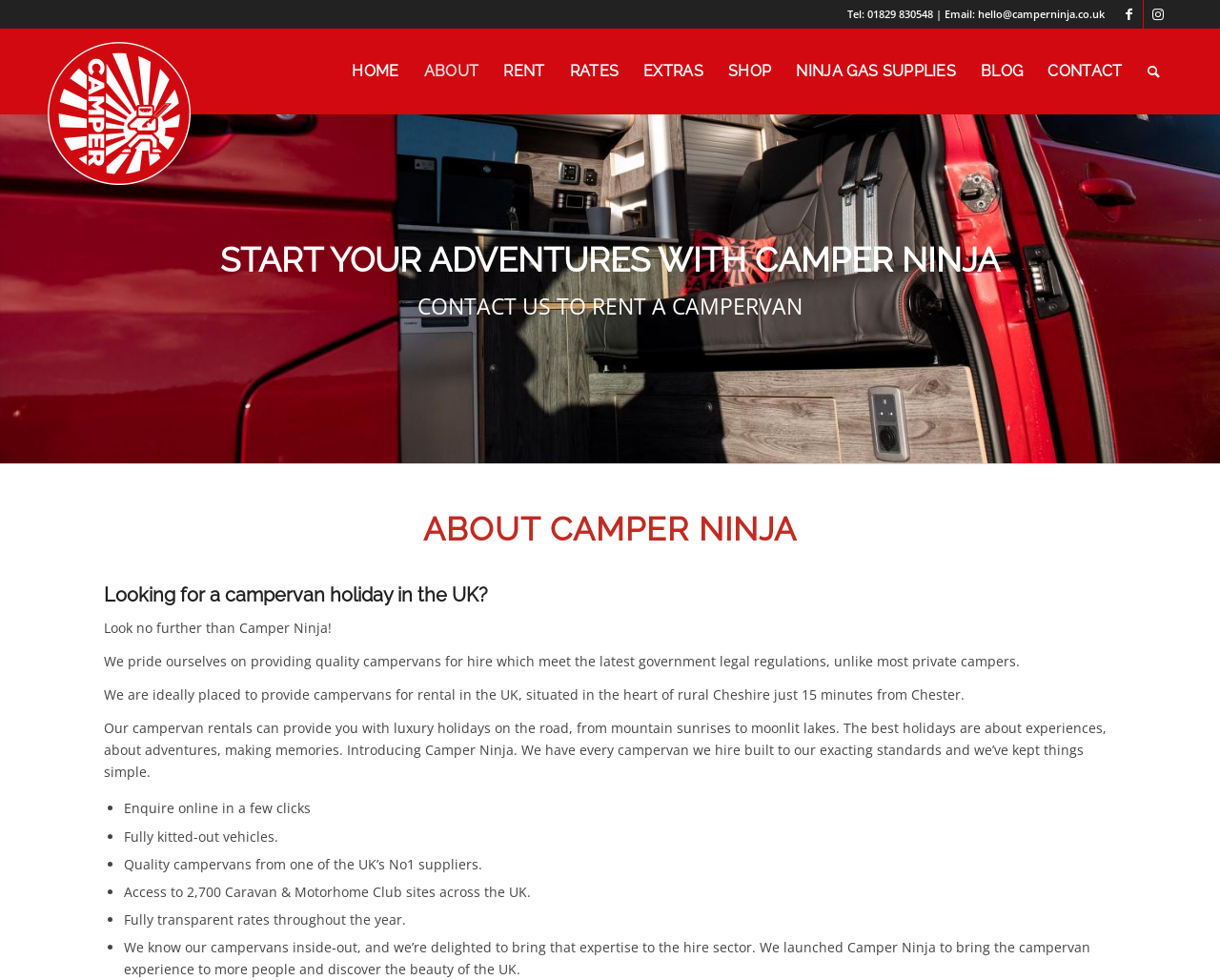Please find and give the text of the main heading on the webpage.

ABOUT CAMPER NINJA